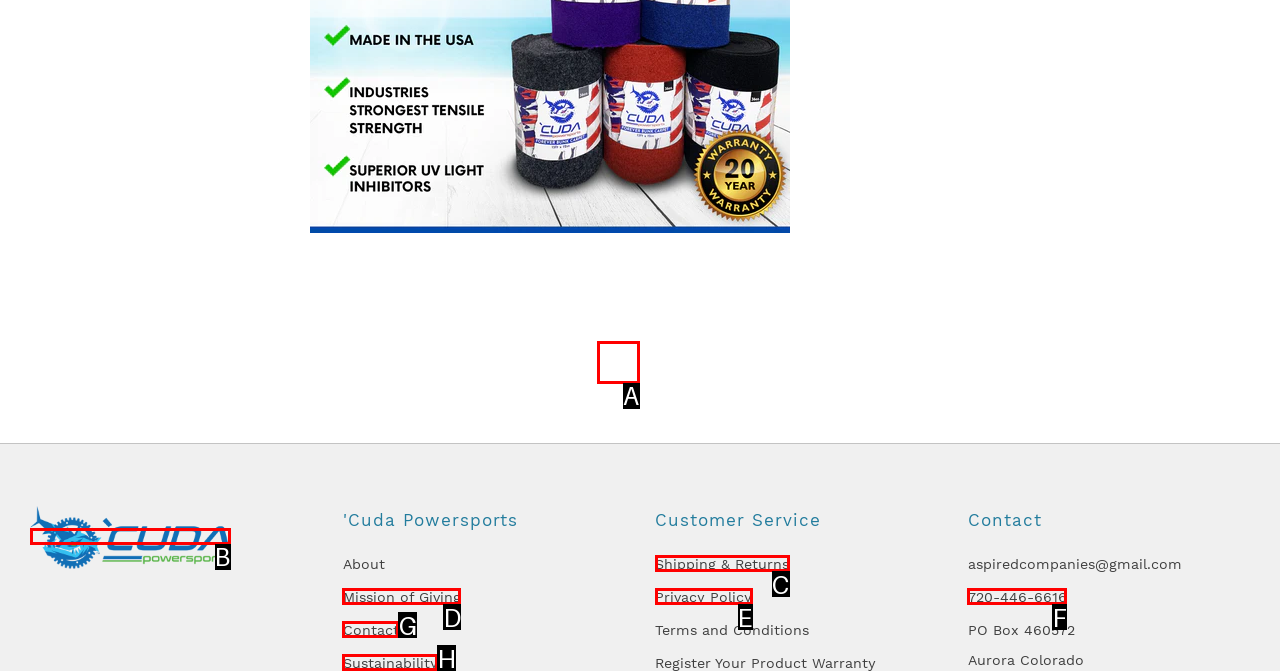Given the description: Search, identify the corresponding option. Answer with the letter of the appropriate option directly.

None